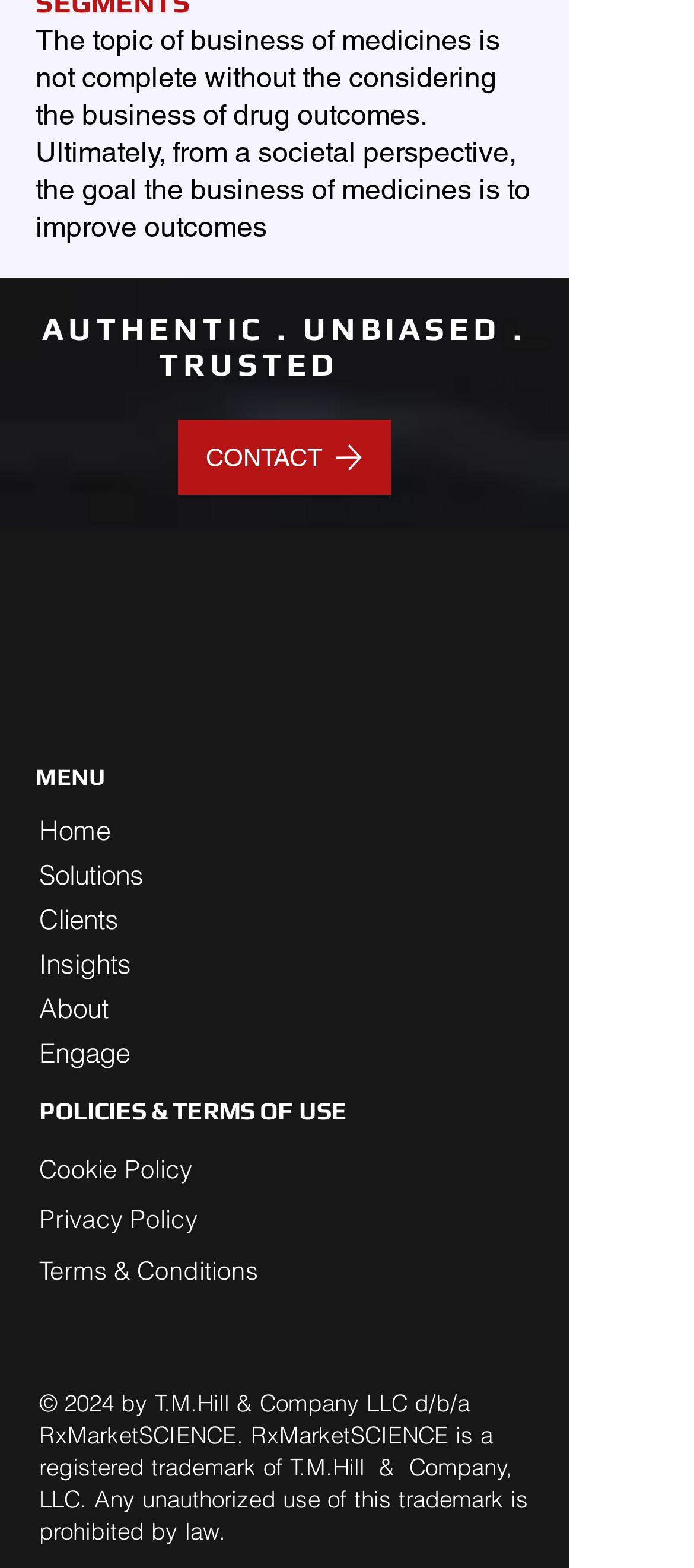Please find the bounding box coordinates for the clickable element needed to perform this instruction: "view Terms & Conditions".

[0.056, 0.795, 0.569, 0.827]